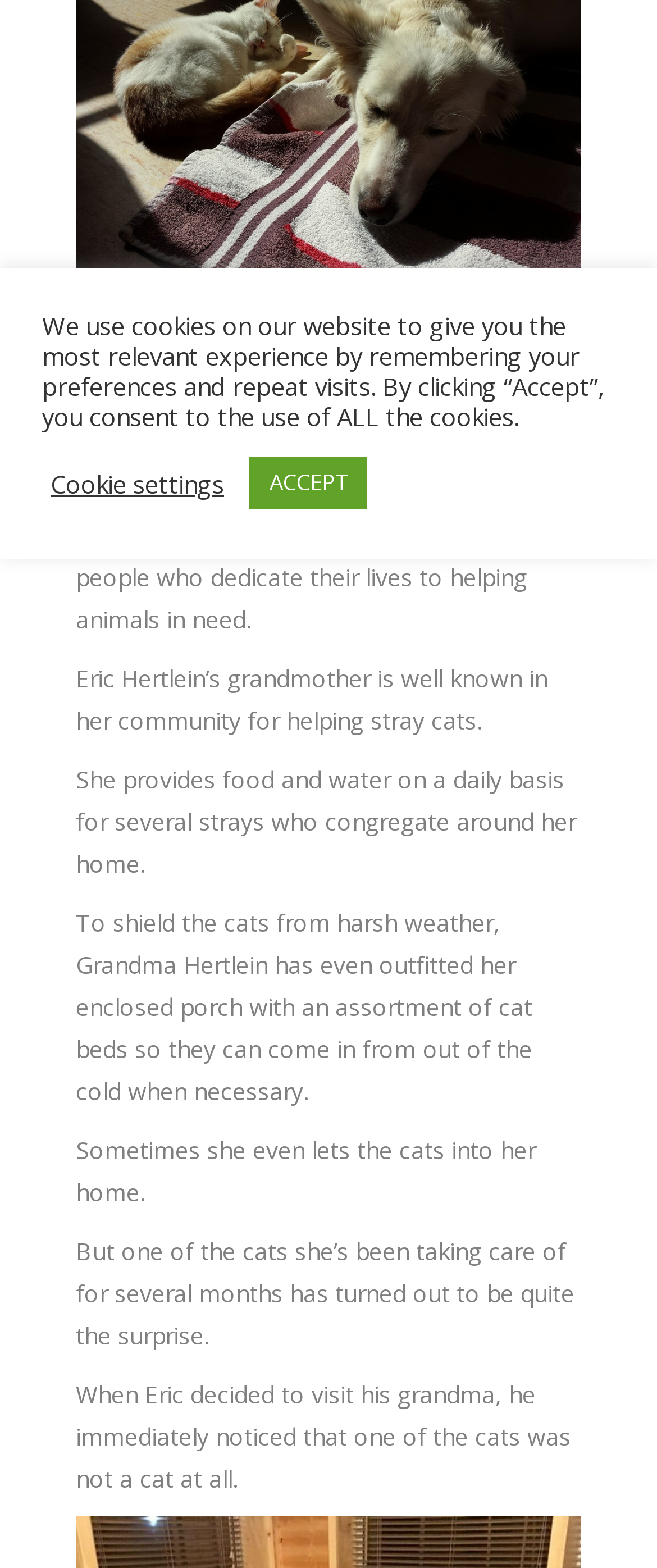Determine the bounding box coordinates of the UI element that matches the following description: "ACCEPT". The coordinates should be four float numbers between 0 and 1 in the format [left, top, right, bottom].

[0.379, 0.291, 0.559, 0.324]